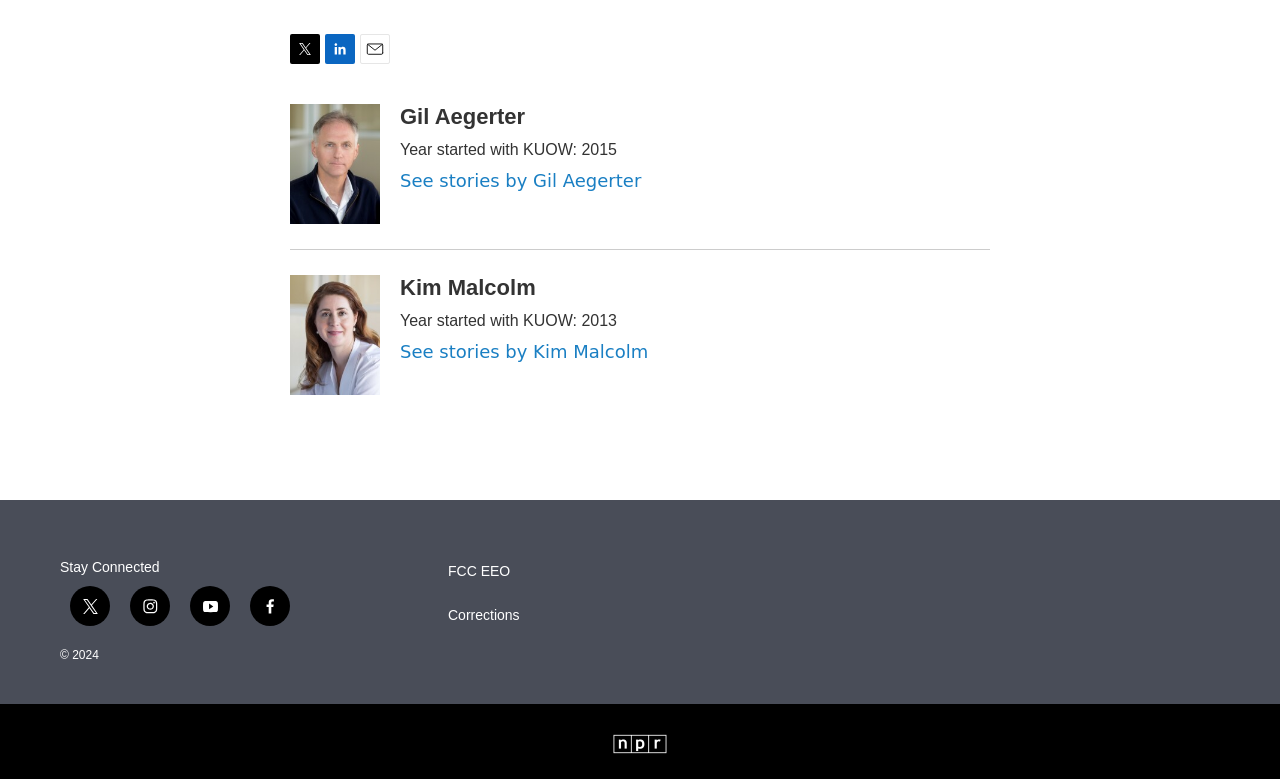Find the bounding box coordinates of the UI element according to this description: "FCC EEO".

[0.35, 0.78, 0.542, 0.801]